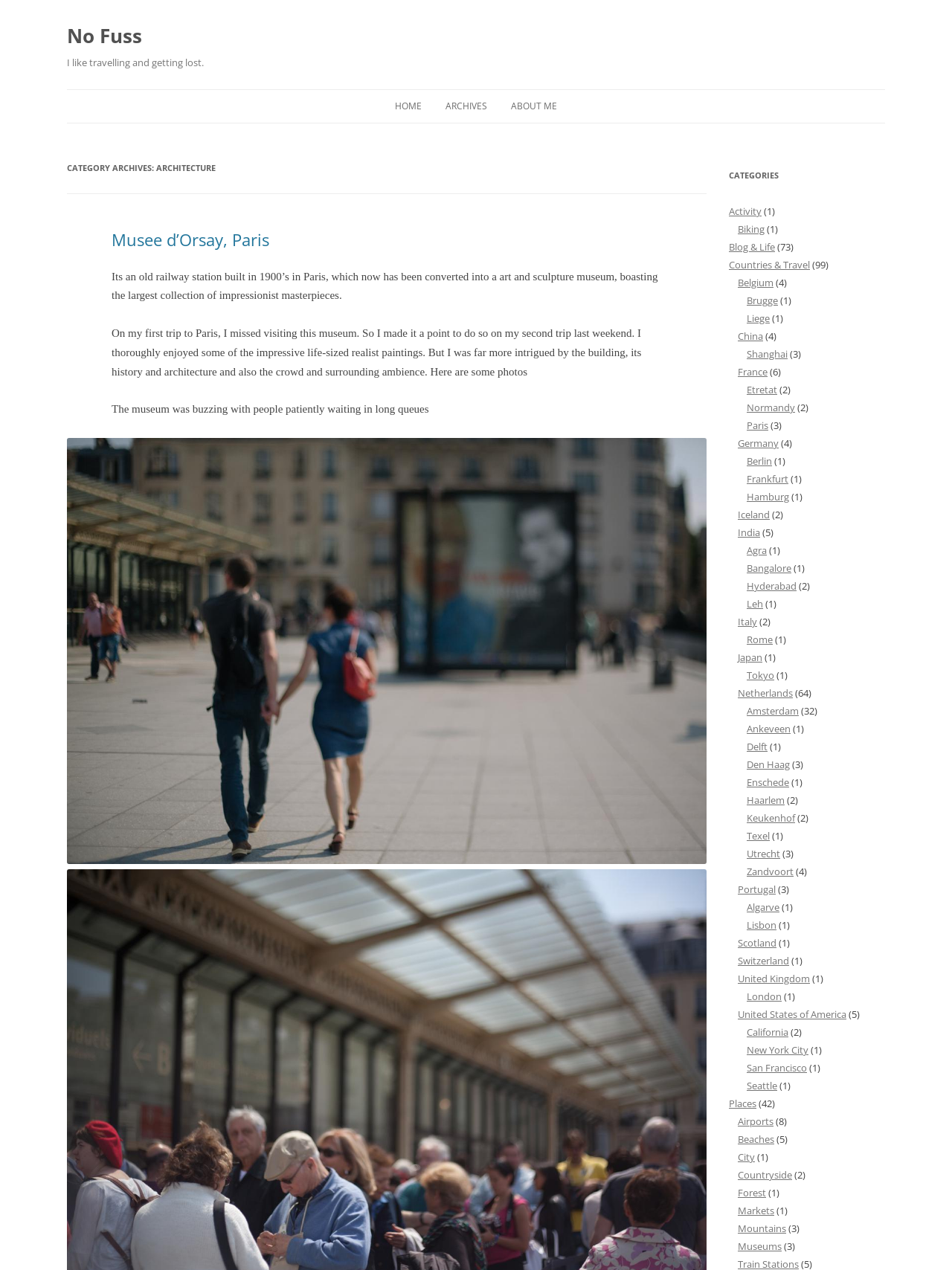Predict the bounding box coordinates of the area that should be clicked to accomplish the following instruction: "Browse the 'CATEGORIES' section". The bounding box coordinates should consist of four float numbers between 0 and 1, i.e., [left, top, right, bottom].

[0.766, 0.131, 0.91, 0.145]